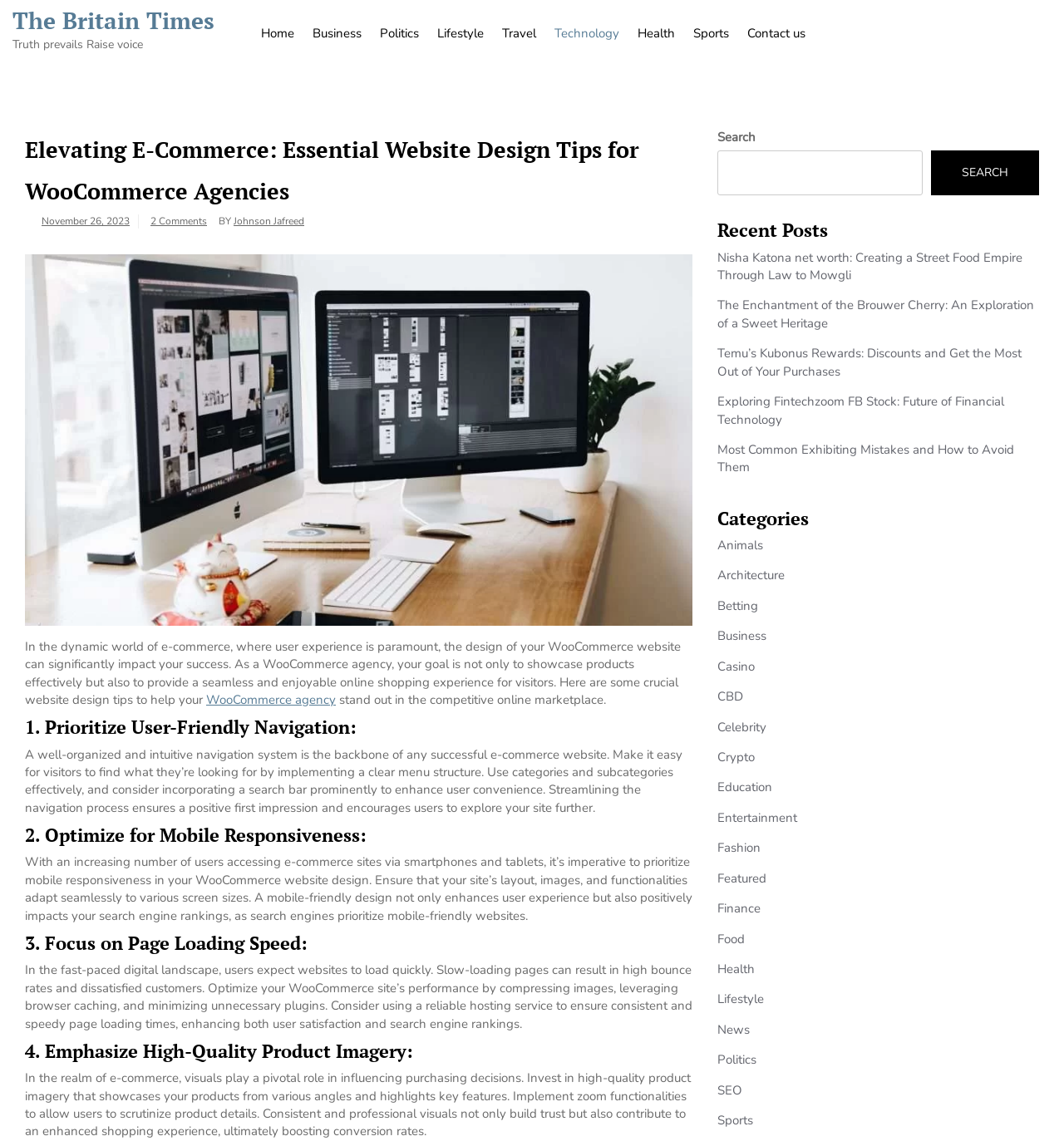Bounding box coordinates are specified in the format (top-left x, top-left y, bottom-right x, bottom-right y). All values are floating point numbers bounded between 0 and 1. Please provide the bounding box coordinate of the region this sentence describes: Boost Direct Bookings

None